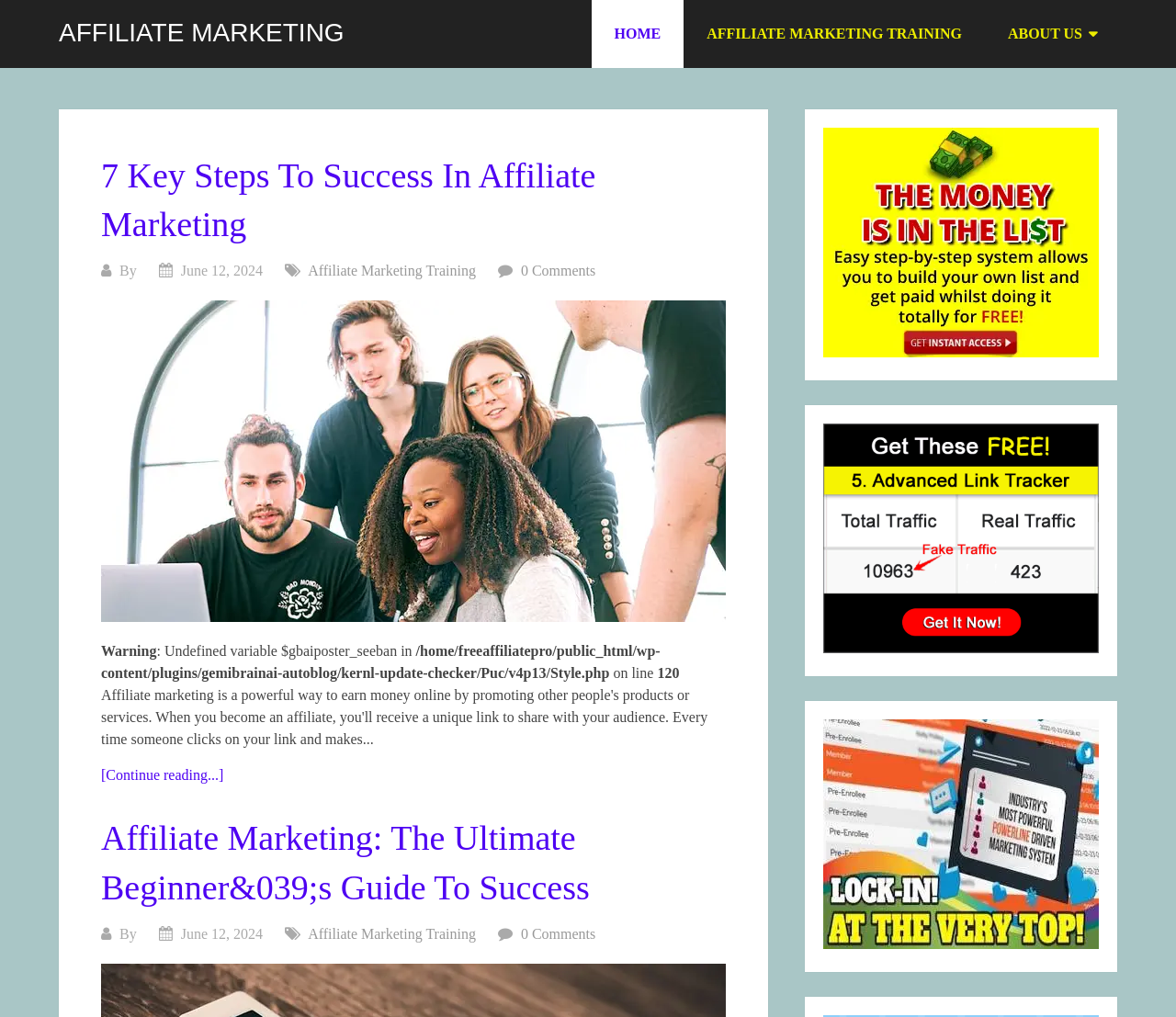Please find and report the bounding box coordinates of the element to click in order to perform the following action: "Read the article 'Affiliate Marketing: The Ultimate Beginner's Guide To Success'". The coordinates should be expressed as four float numbers between 0 and 1, in the format [left, top, right, bottom].

[0.086, 0.801, 0.617, 0.897]